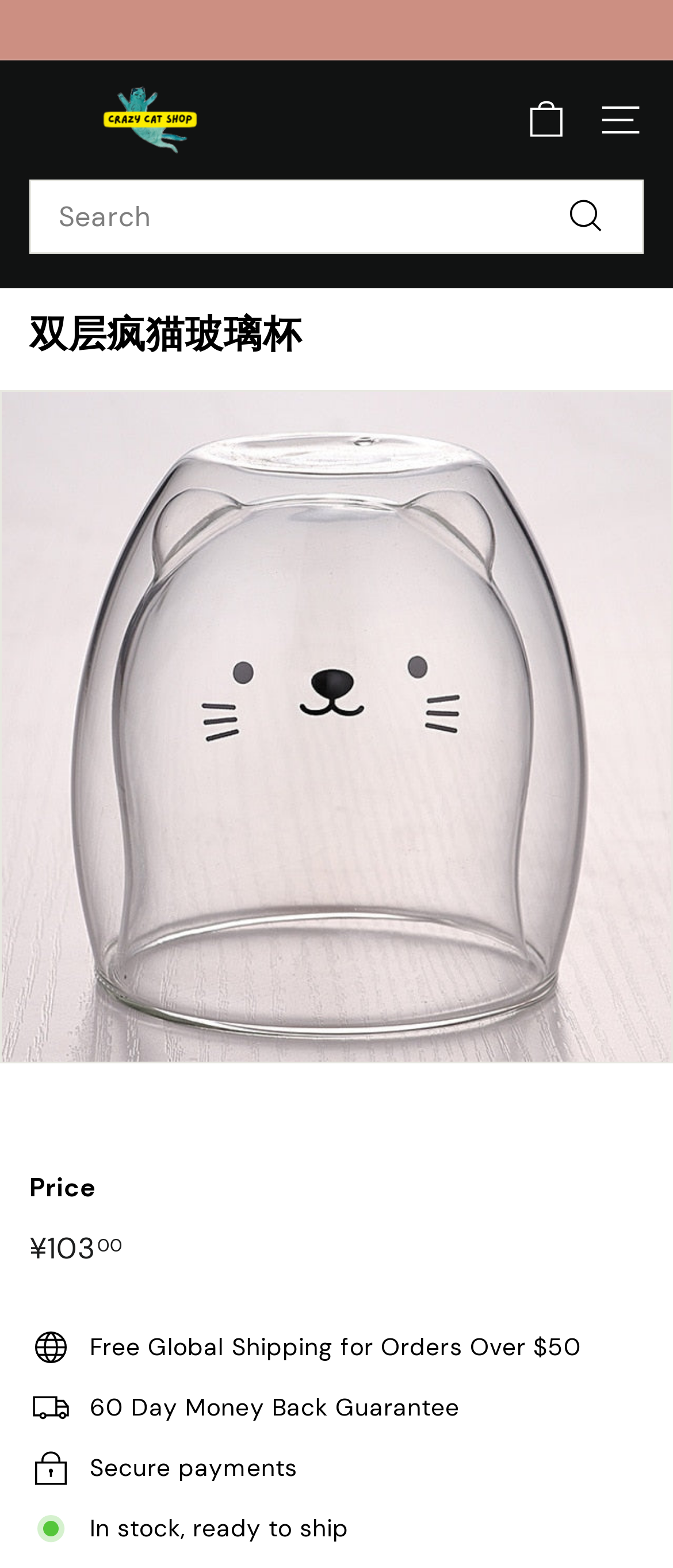Locate the bounding box coordinates of the UI element described by: "0 Cart". The bounding box coordinates should consist of four float numbers between 0 and 1, i.e., [left, top, right, bottom].

[0.751, 0.044, 0.872, 0.109]